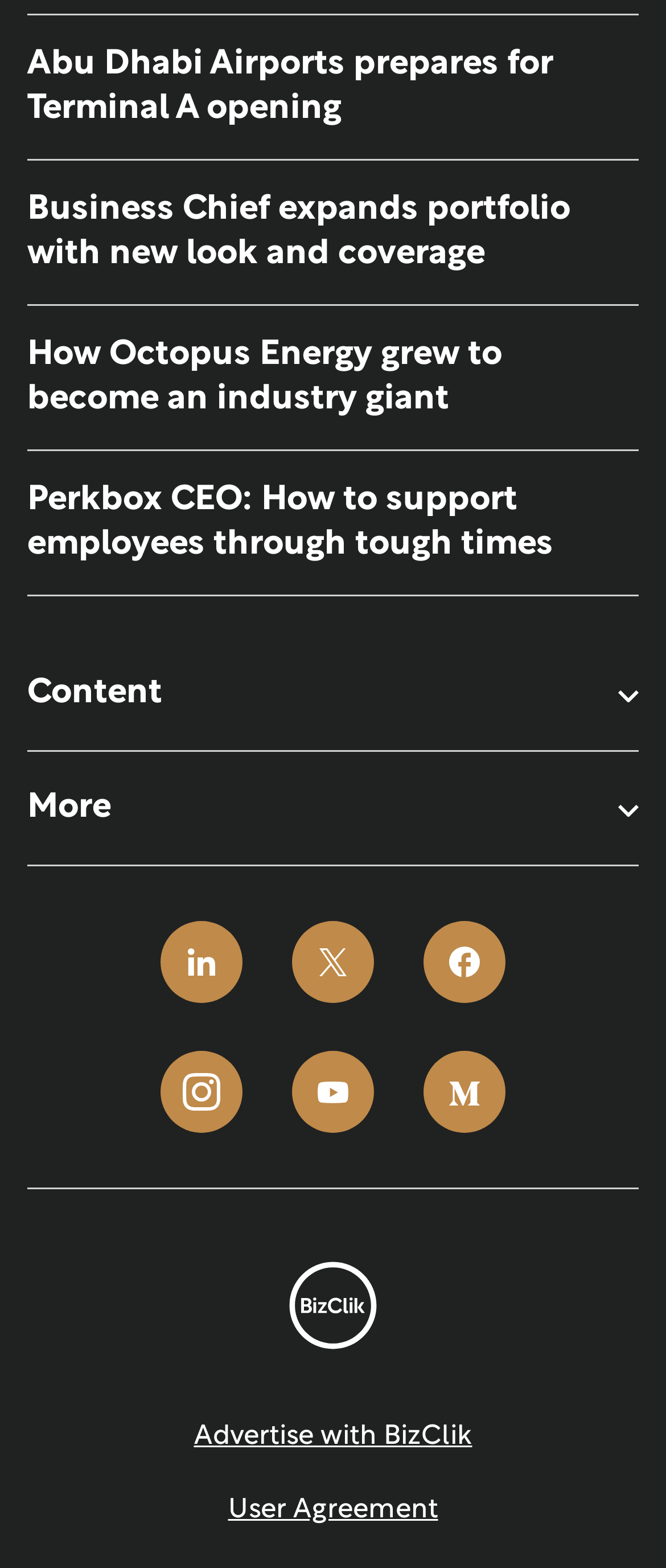How many social media links are there?
Please answer using one word or phrase, based on the screenshot.

5